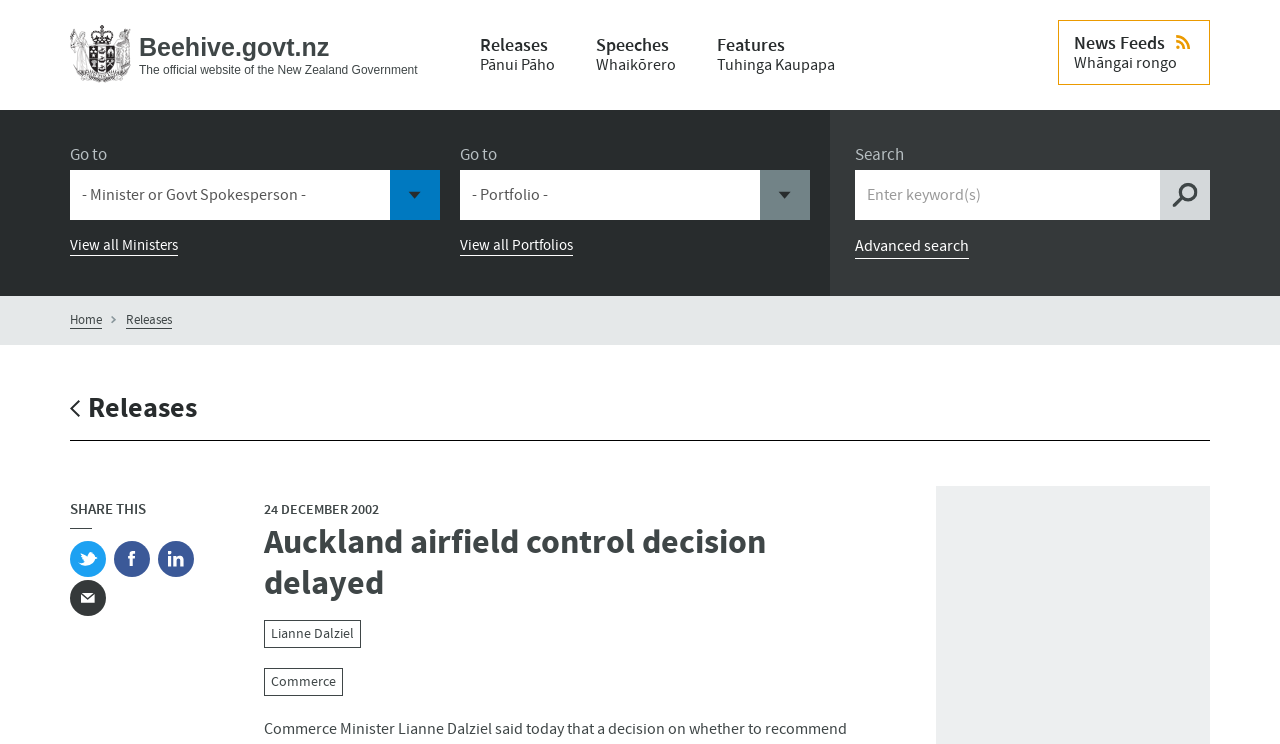What is the name of the official website?
Refer to the image and give a detailed answer to the question.

I found the answer by looking at the top navigation bar, where it says 'Home Beehive.govt.nz The official website of the New Zealand Government'.